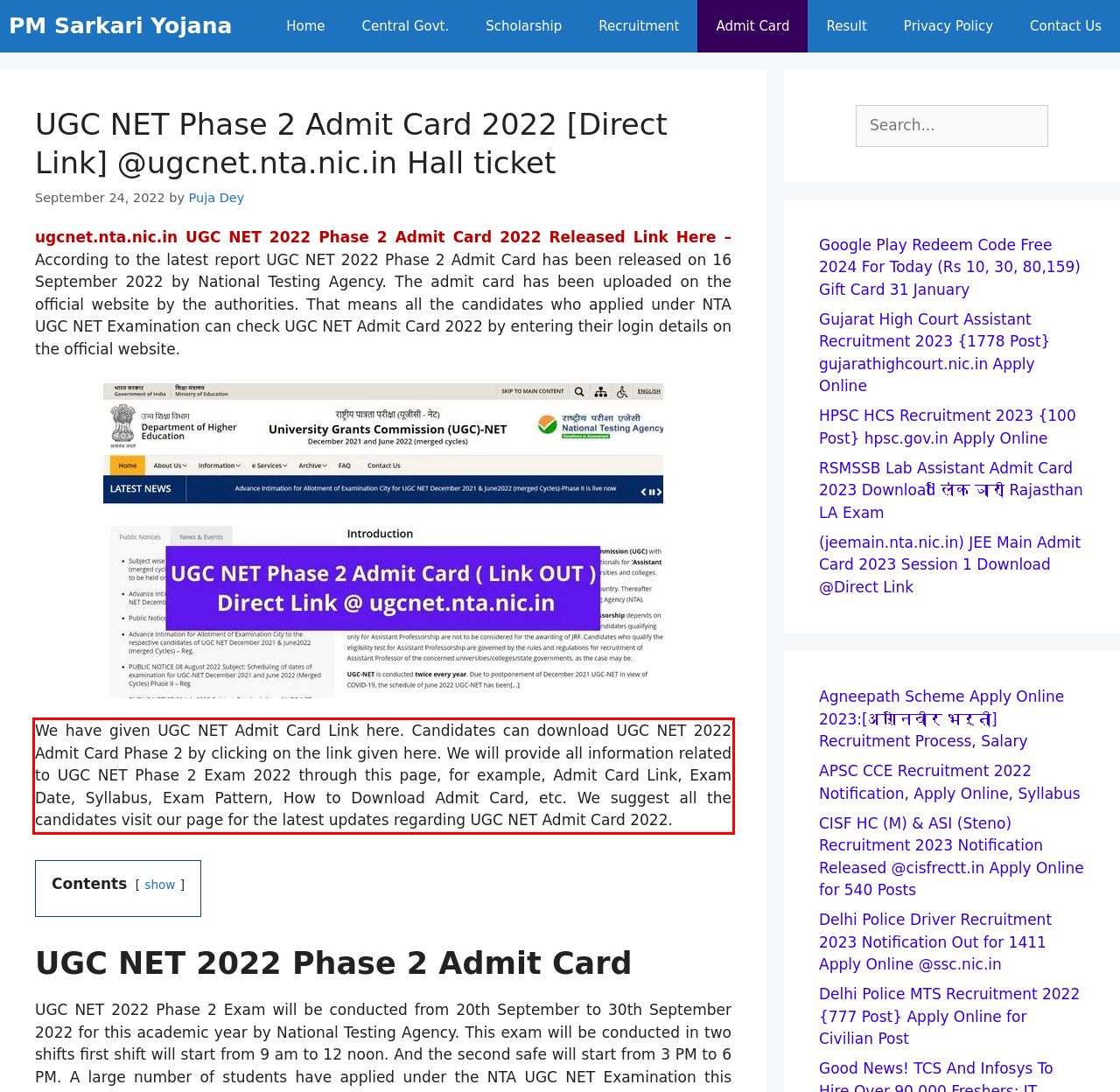Please identify and extract the text from the UI element that is surrounded by a red bounding box in the provided webpage screenshot.

We have given UGC NET Admit Card Link here. Candidates can download UGC NET 2022 Admit Card Phase 2 by clicking on the link given here. We will provide all information related to UGC NET Phase 2 Exam 2022 through this page, for example, Admit Card Link, Exam Date, Syllabus, Exam Pattern, How to Download Admit Card, etc. We suggest all the candidates visit our page for the latest updates regarding UGC NET Admit Card 2022.